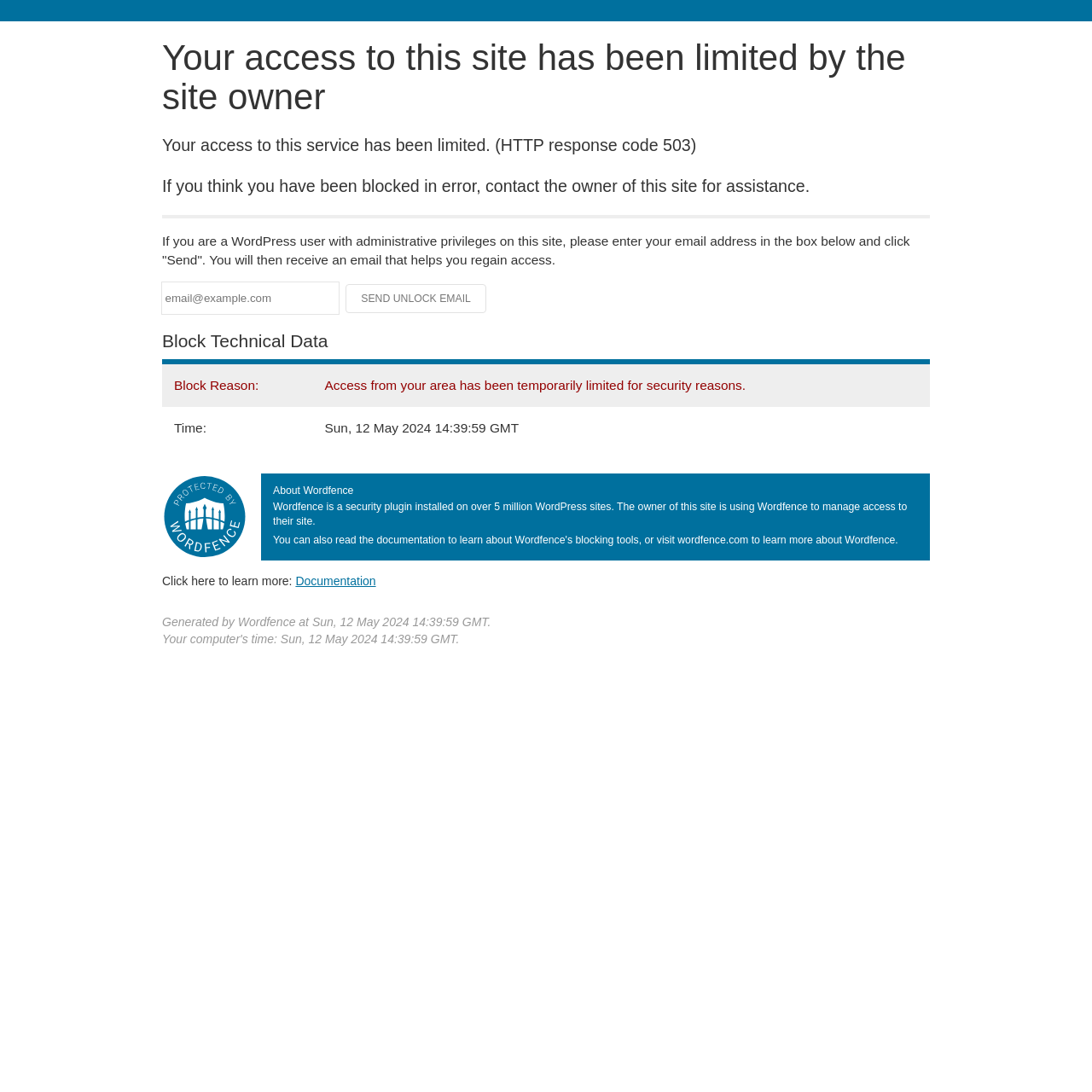Please extract and provide the main headline of the webpage.

Your access to this site has been limited by the site owner